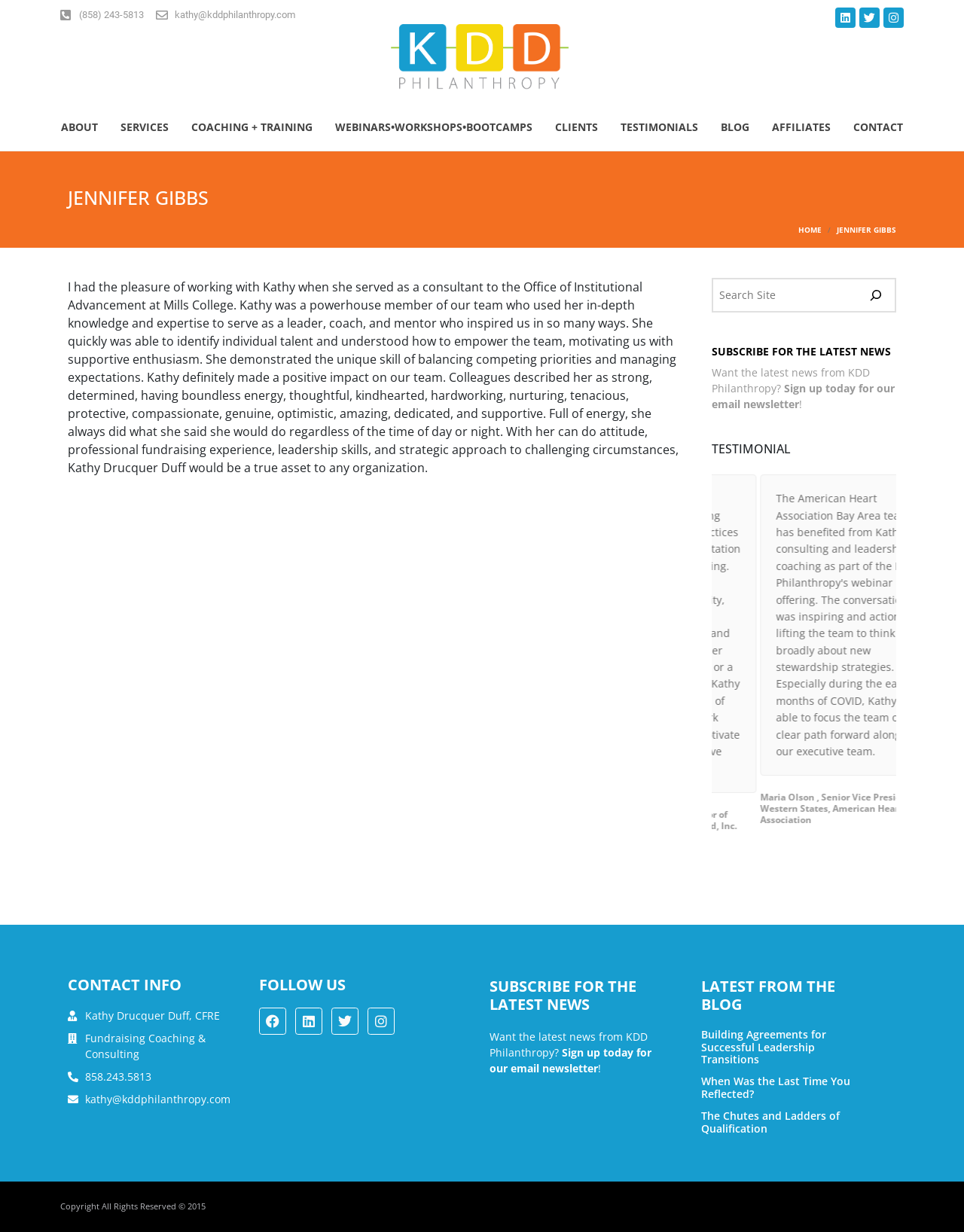Utilize the information from the image to answer the question in detail:
What is the profession of Kathy Drucquer Duff?

The profession of Kathy Drucquer Duff can be found in the contact information section at the bottom of the webpage, which is 'Fundraising Coaching & Consulting'.